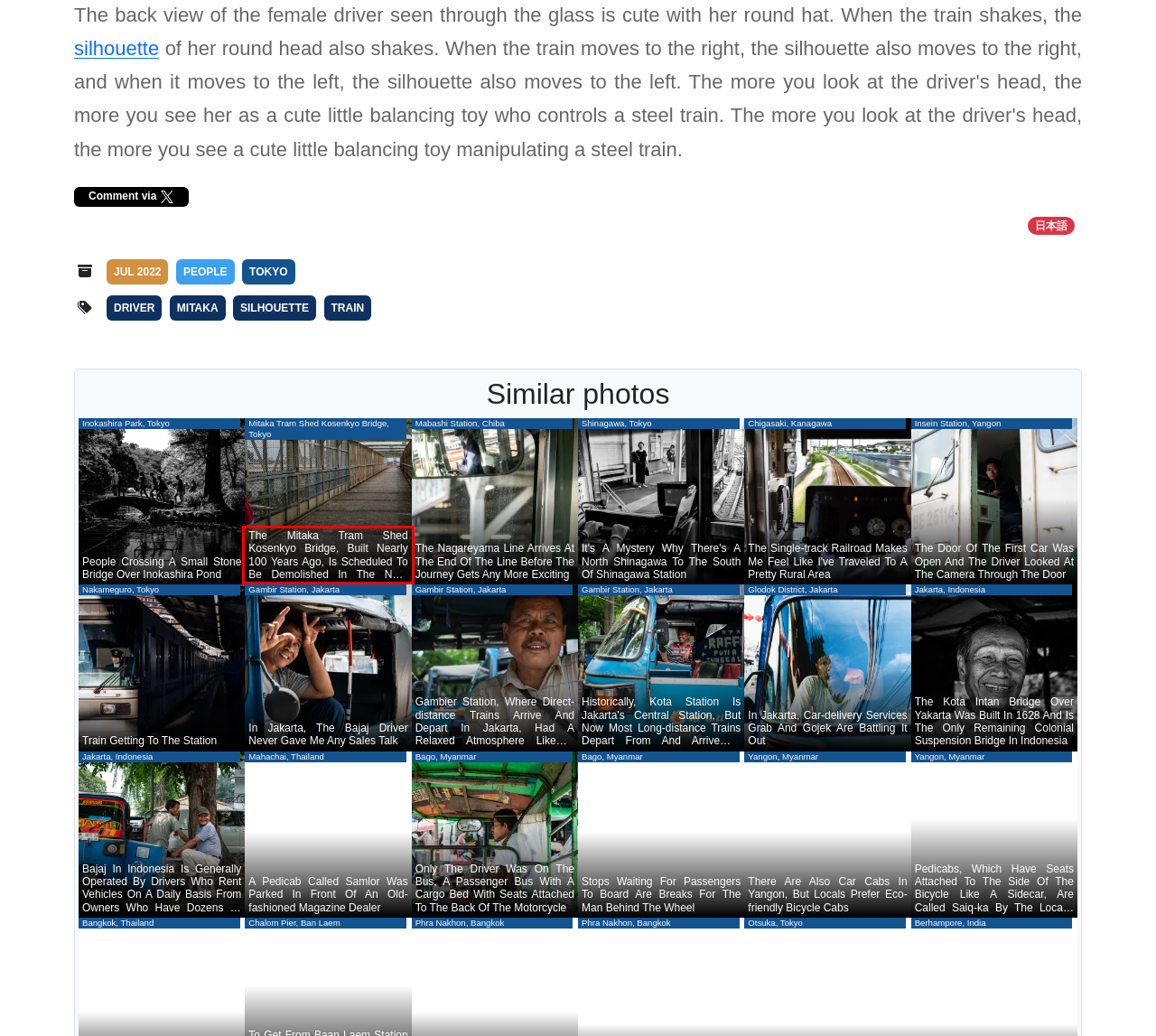Given a screenshot of a webpage with a red bounding box, please identify and retrieve the text inside the red rectangle.

The Mitaka Tram Shed Kosenkyo Bridge, Built Nearly 100 Years Ago, Is Scheduled To Be Demolished In The Near Future